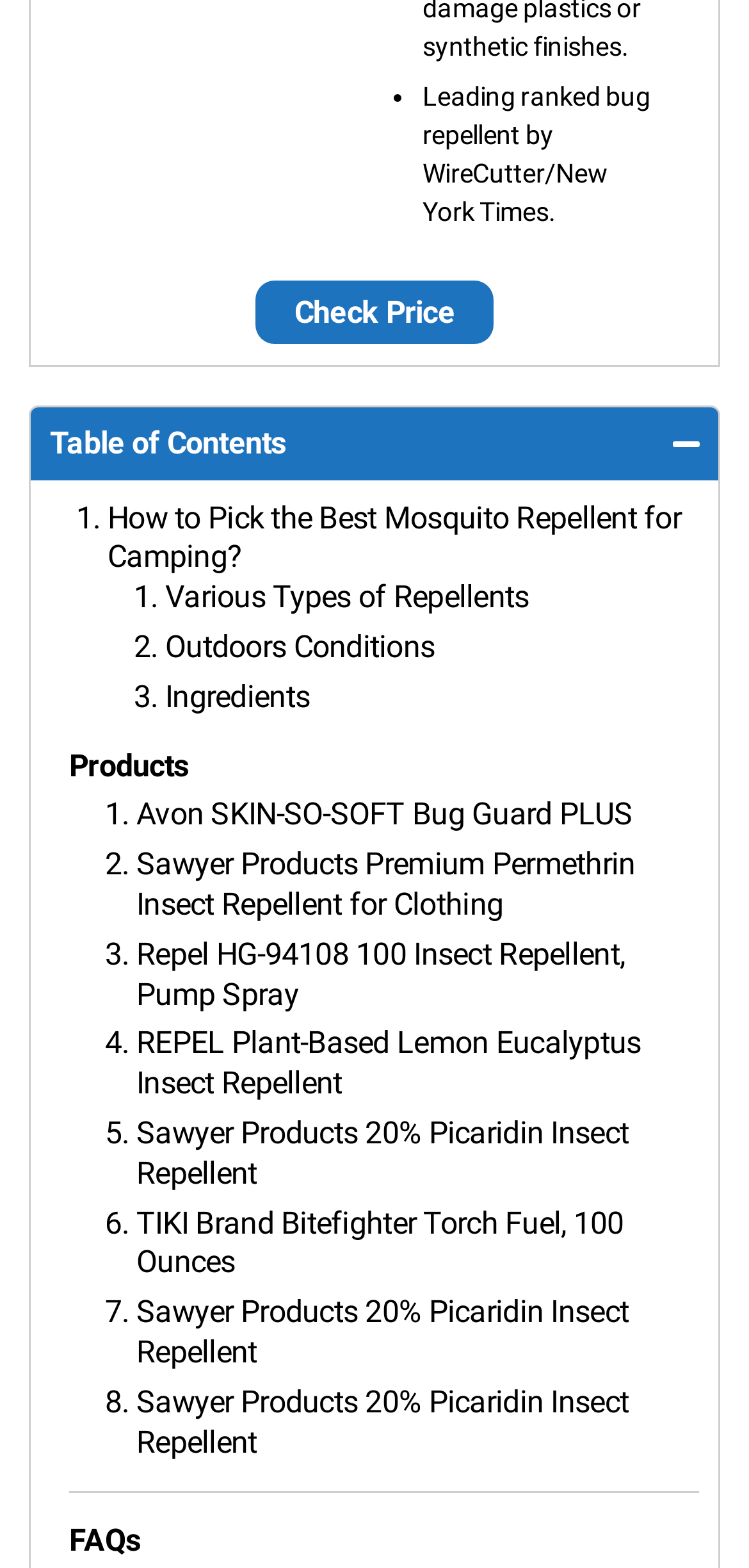Please provide a brief answer to the following inquiry using a single word or phrase:
What is the last link in the webpage?

FAQs